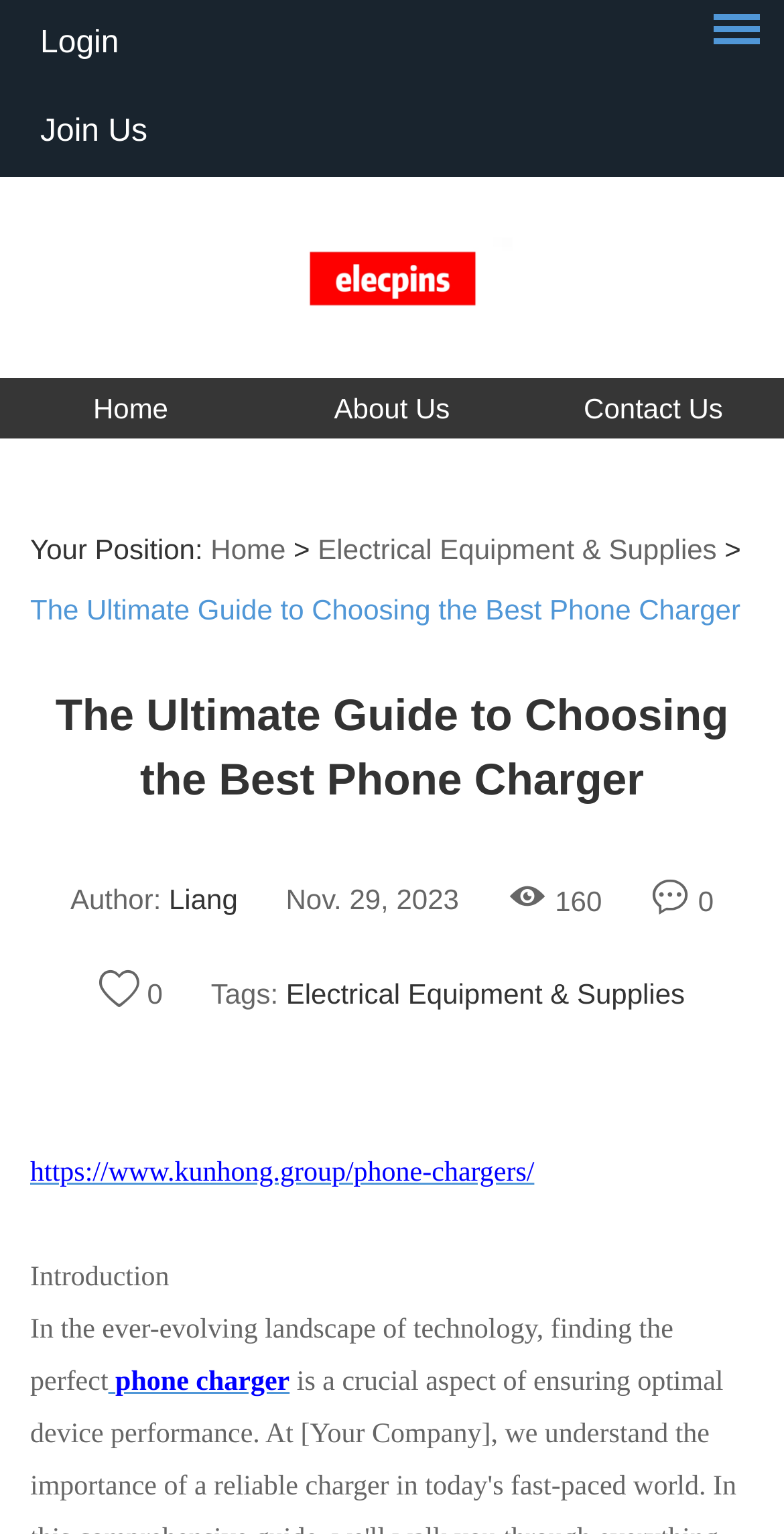Could you find the bounding box coordinates of the clickable area to complete this instruction: "Learn more about phone chargers"?

[0.038, 0.858, 0.859, 0.911]